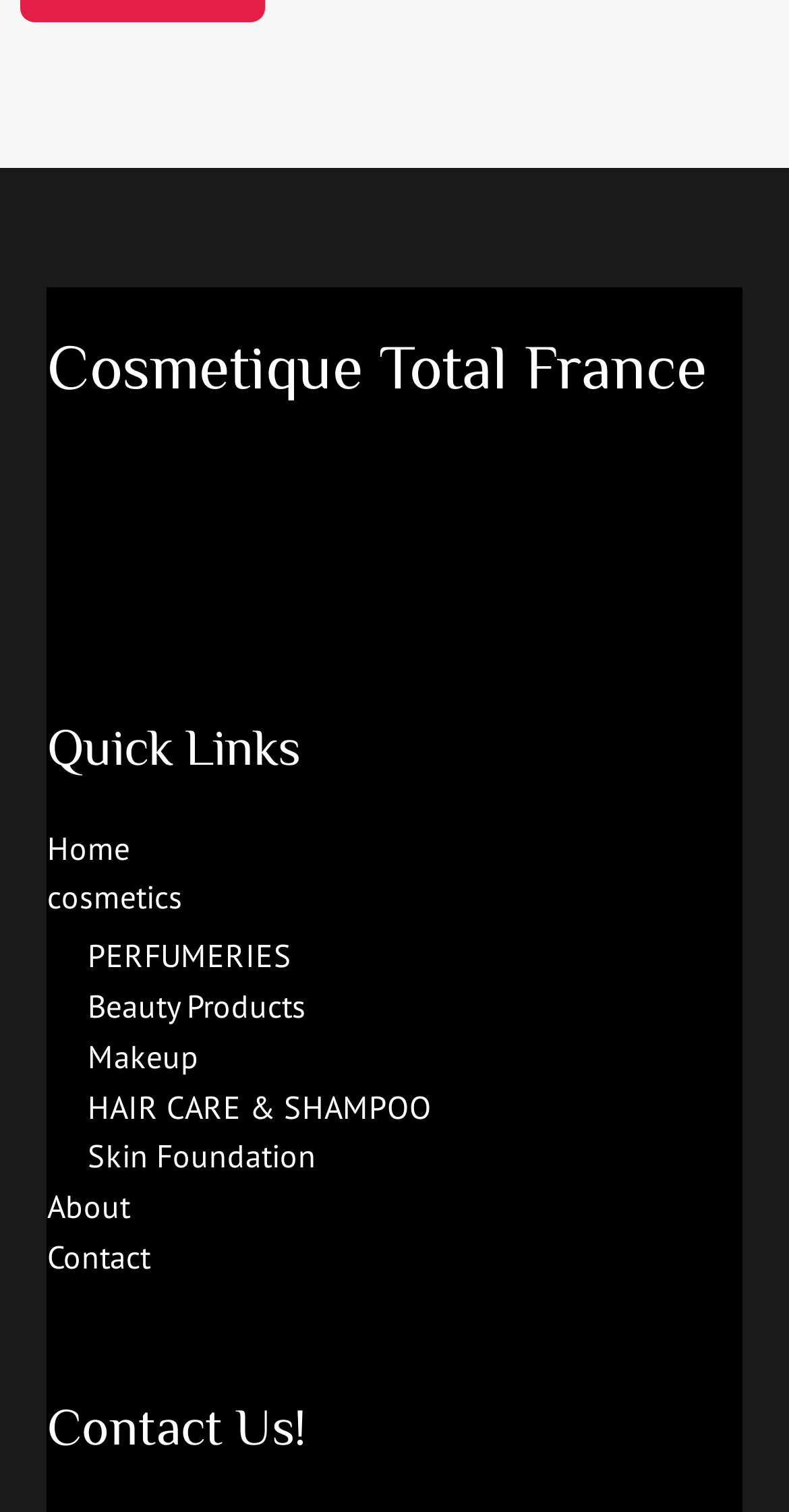What is the name of the company?
Provide a detailed answer to the question using information from the image.

I found the company name 'Cosmetique Total France' in the footer section of the webpage, which is likely the name of the company.